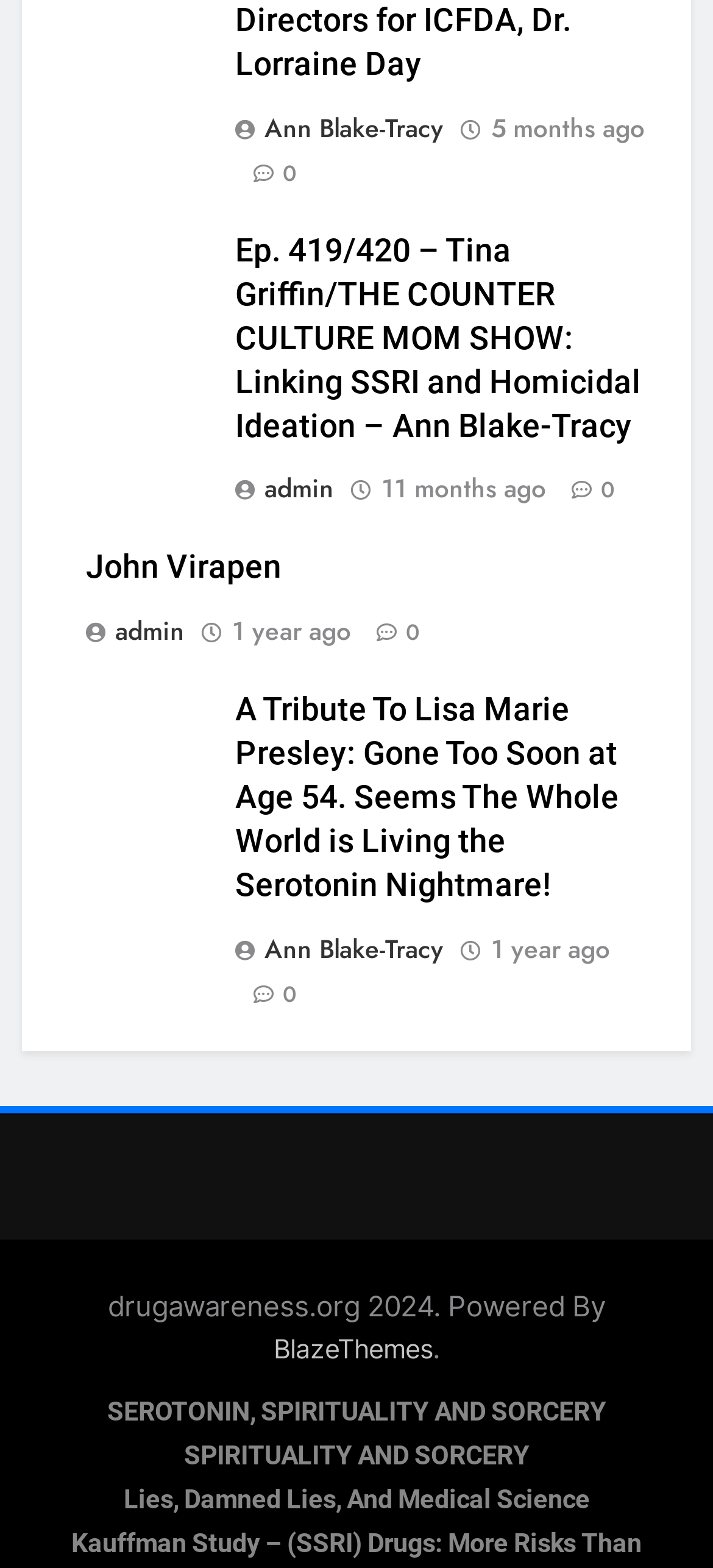What is the timestamp of the second article?
Please interpret the details in the image and answer the question thoroughly.

I looked at the second 'article' element [384] and found a 'link' element [792] with the text '1 year ago'. This suggests that the second article was posted 1 year ago.